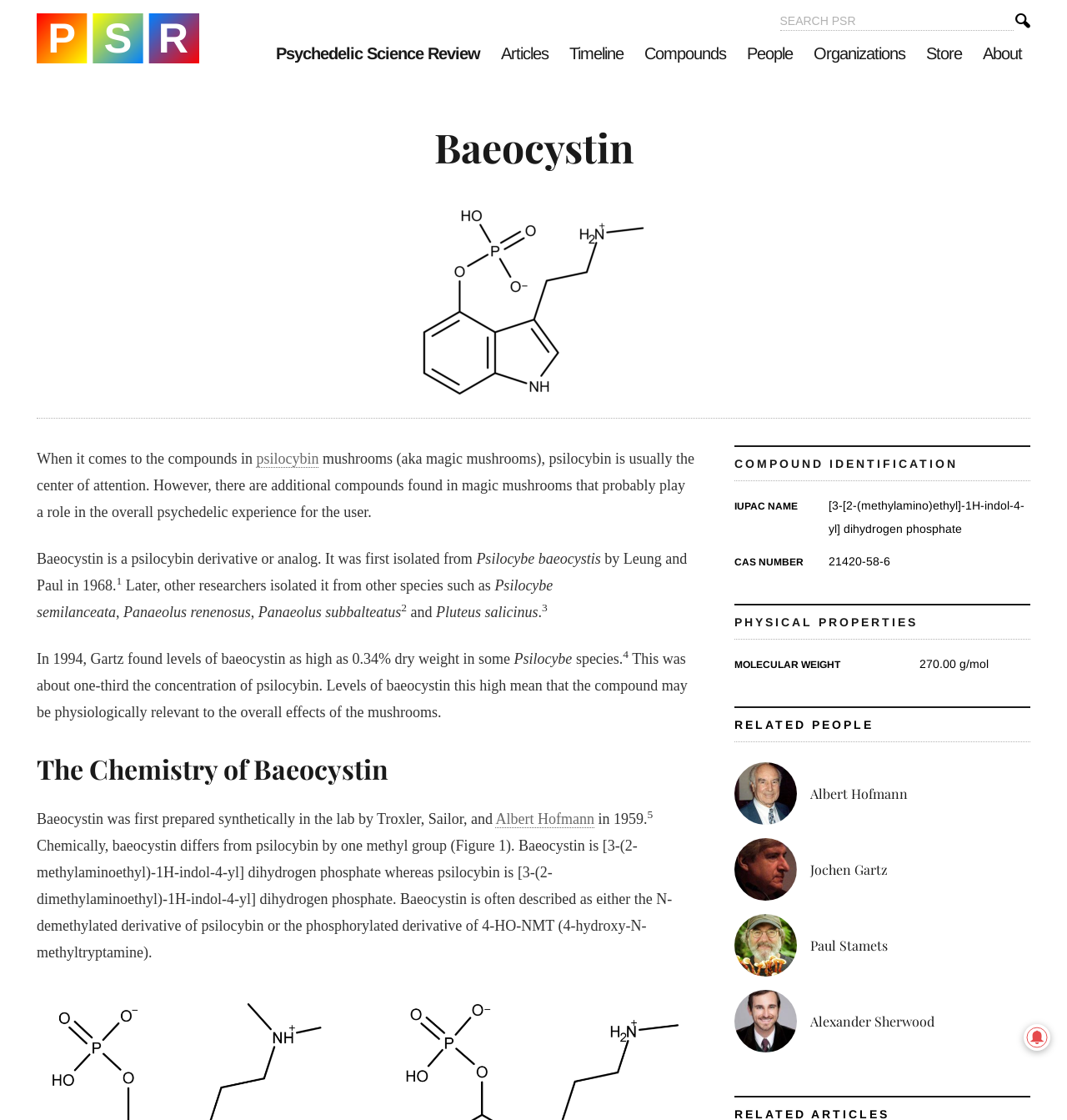What is the name of the compound isolated from Psilocybe baeocystis mushrooms?
Please answer using one word or phrase, based on the screenshot.

Baeocystin